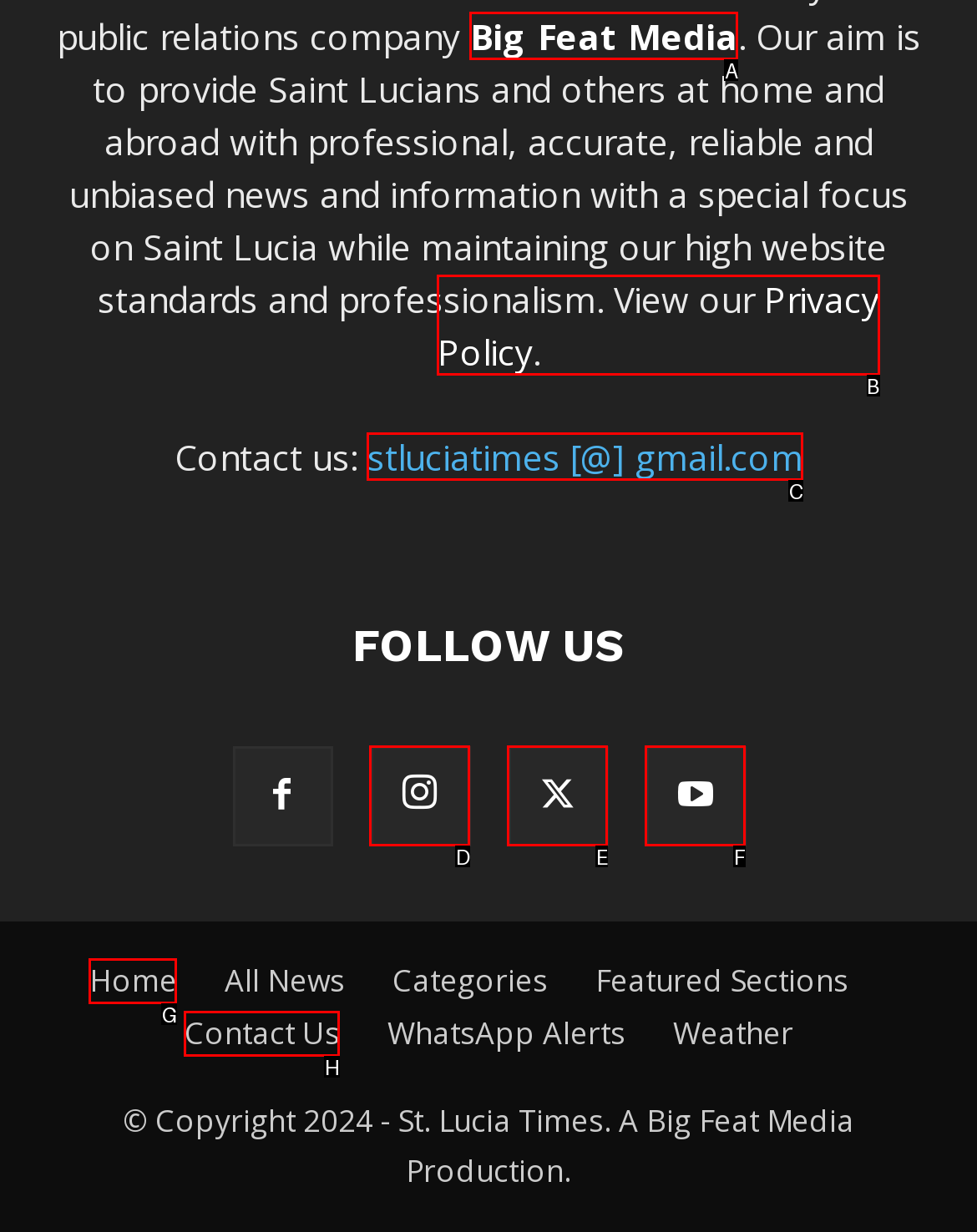Choose the letter that corresponds to the correct button to accomplish the task: visit the home page
Reply with the letter of the correct selection only.

G